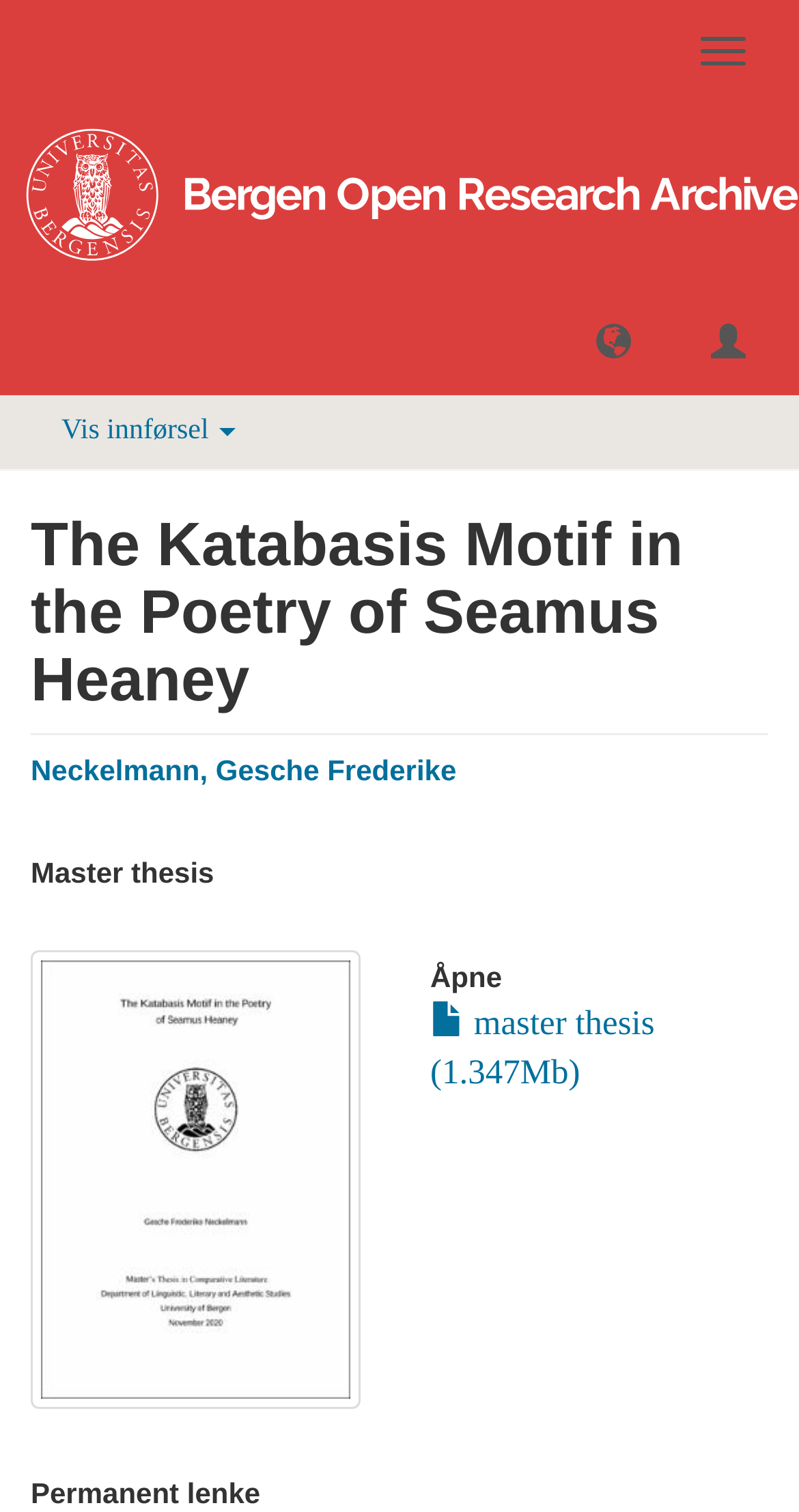What is the file size of the master thesis?
Based on the image, answer the question with a single word or brief phrase.

1.347Mb